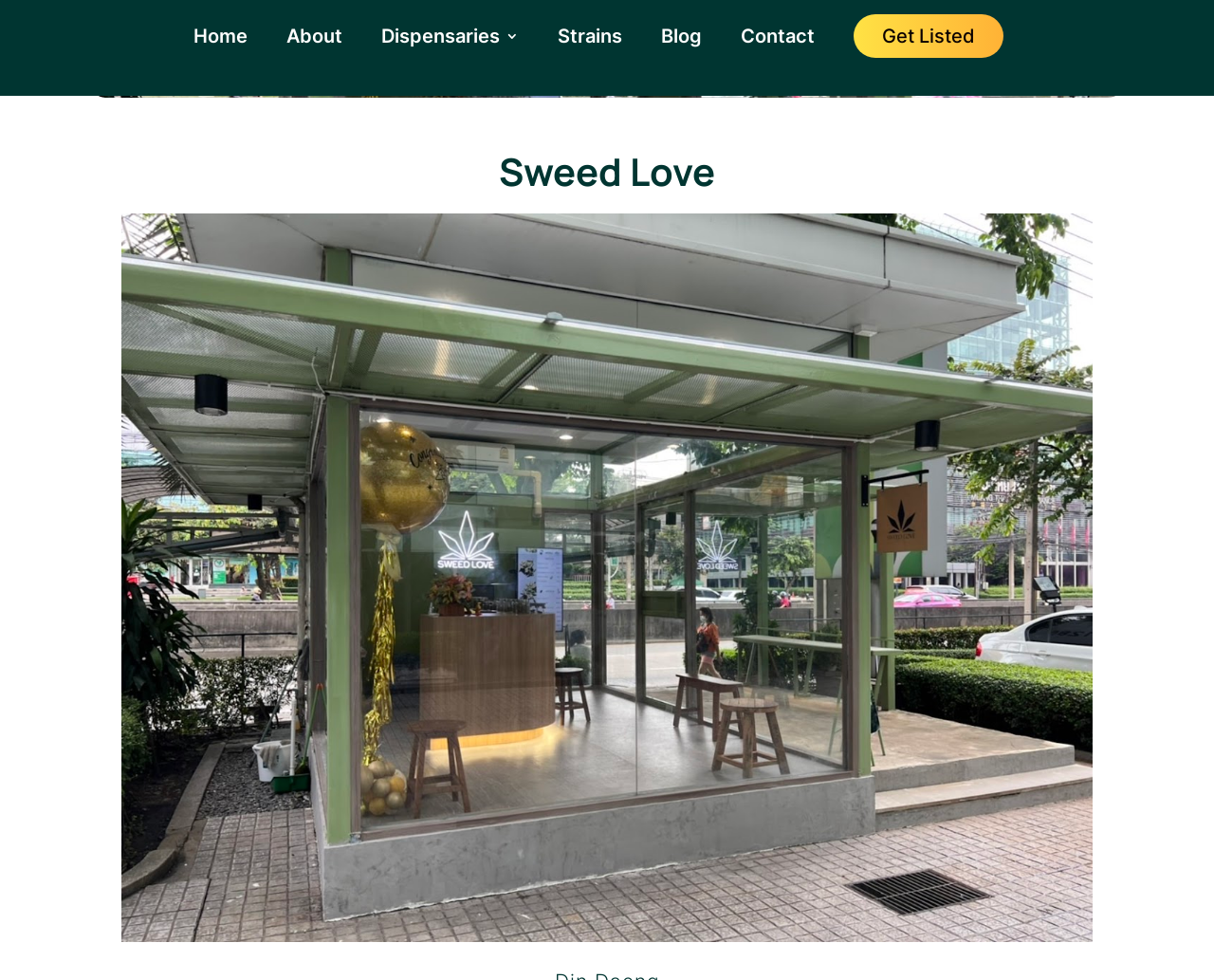Provide a one-word or short-phrase response to the question:
What is the name of the website?

Sweed Love